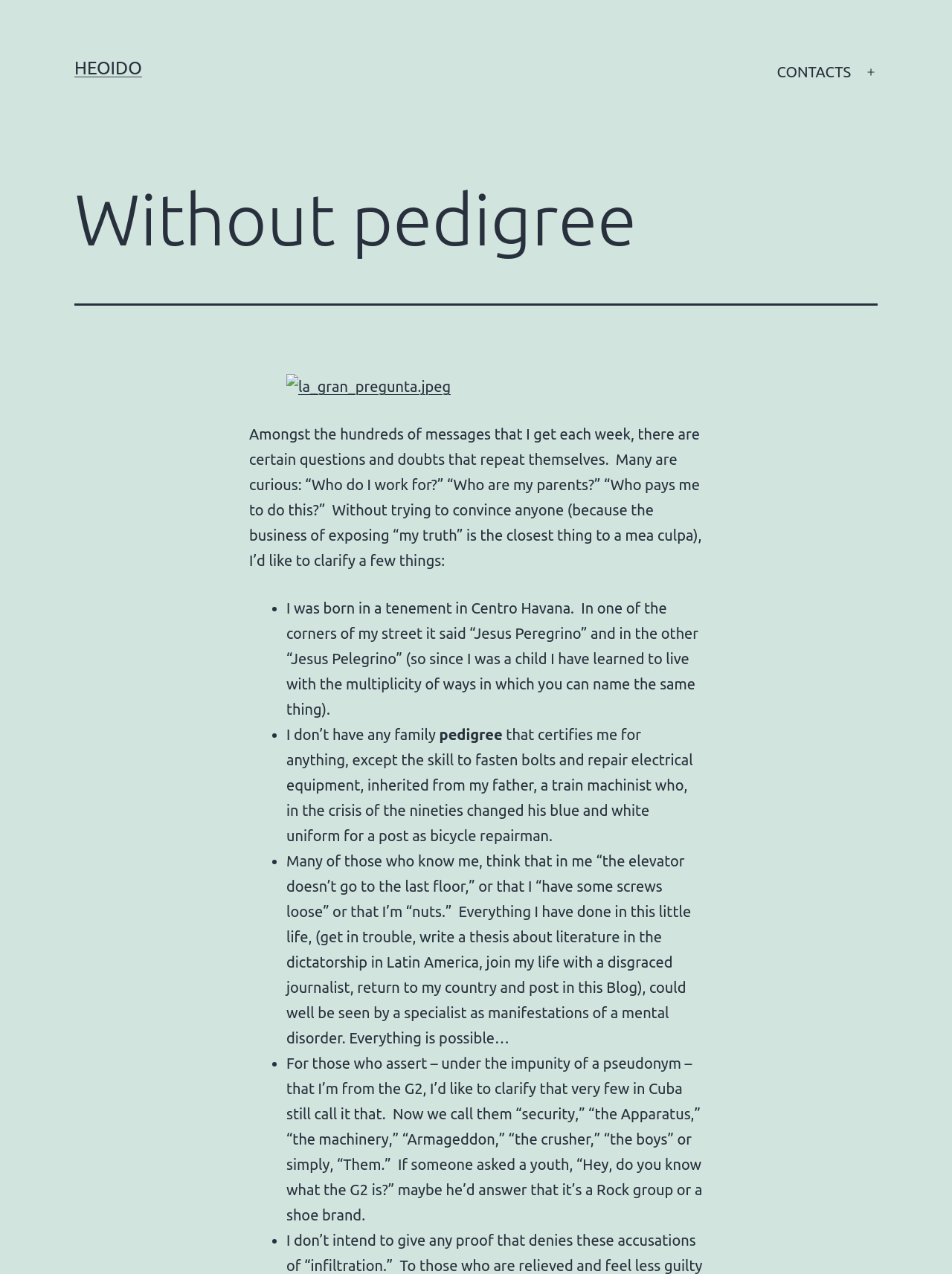Provide your answer to the question using just one word or phrase: What is the author's occupation?

None